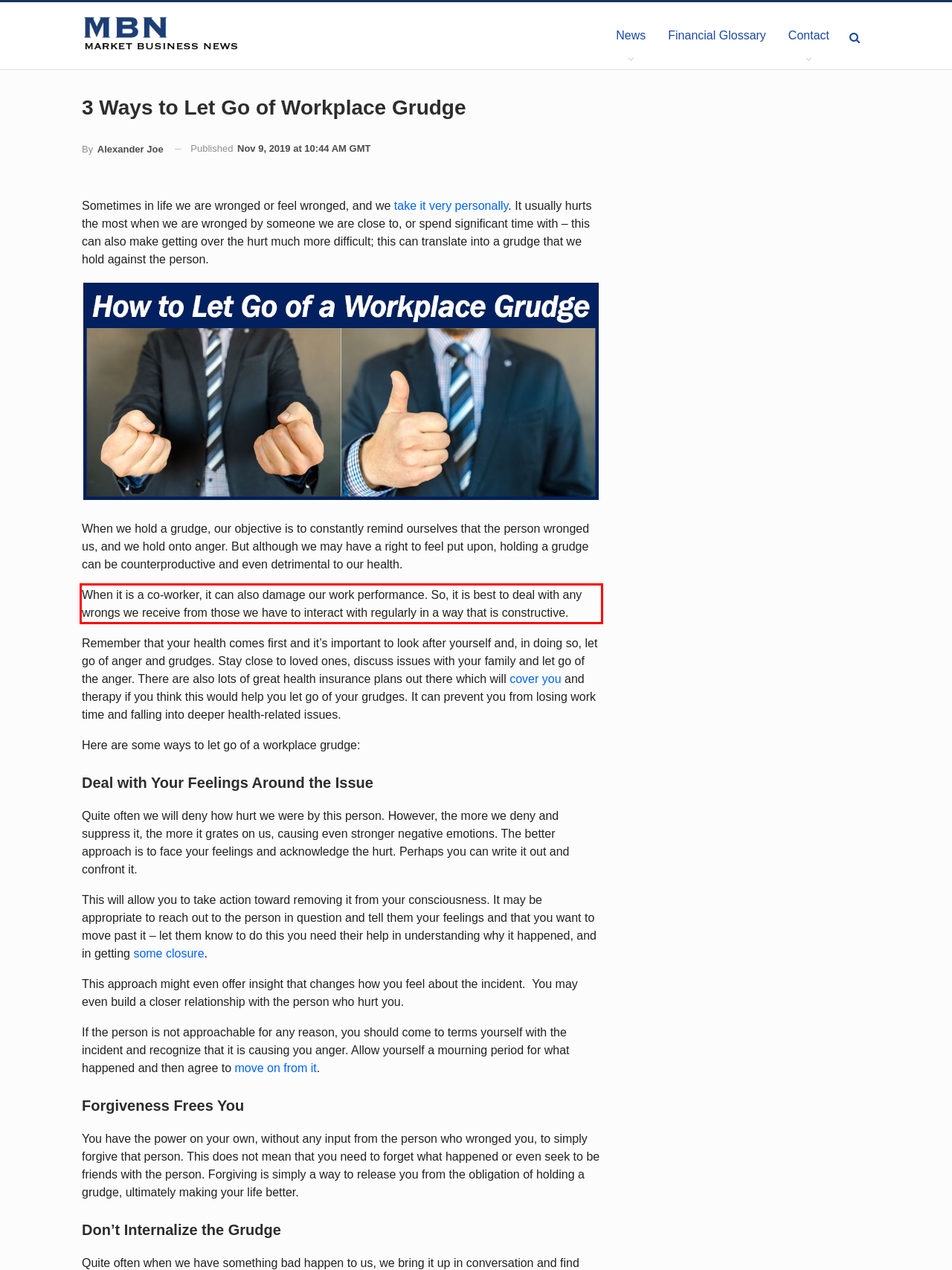Please examine the webpage screenshot and extract the text within the red bounding box using OCR.

When it is a co-worker, it can also damage our work performance. So, it is best to deal with any wrongs we receive from those we have to interact with regularly in a way that is constructive.